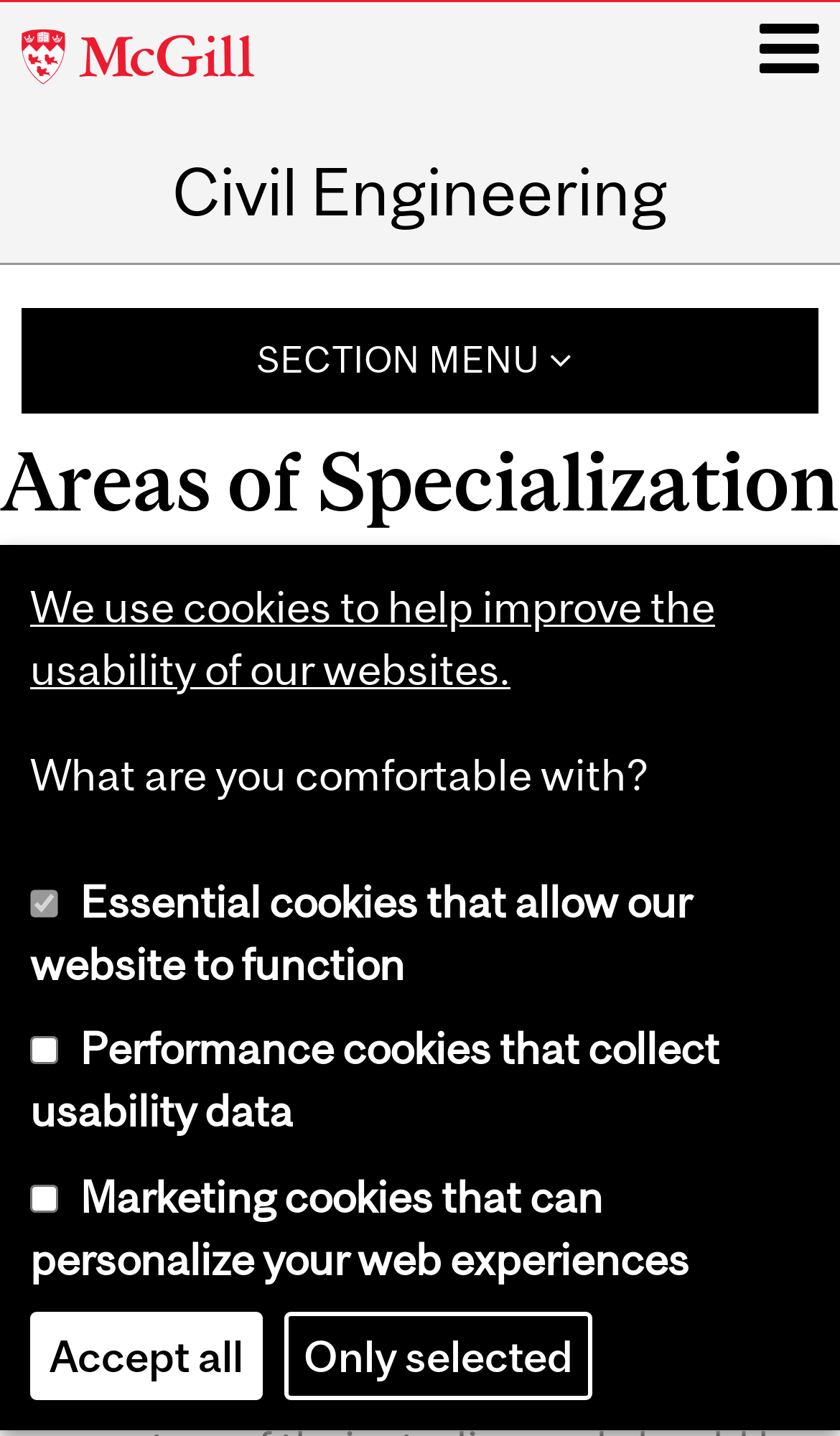Find and specify the bounding box coordinates that correspond to the clickable region for the instruction: "view Civil Engineering".

[0.0, 0.109, 1.0, 0.157]